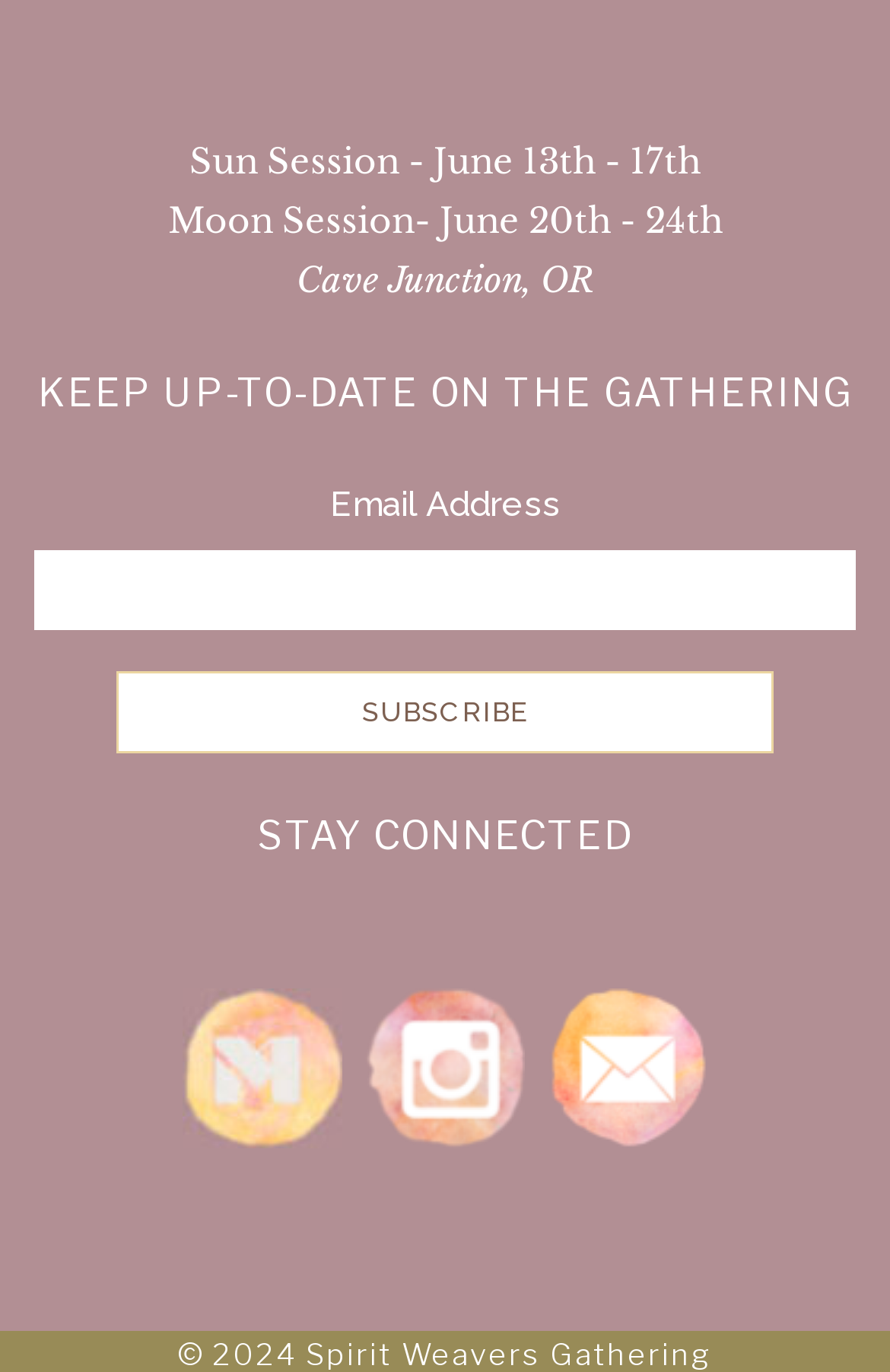What is the name of the first session?
Please interpret the details in the image and answer the question thoroughly.

I found a StaticText element with the content 'Sun Session - June 13th - 17th' which is located at the coordinates [0.213, 0.101, 0.787, 0.132]. This element is a standalone text element, not part of a larger structure, so I can infer that it is providing information about the name of the first session.